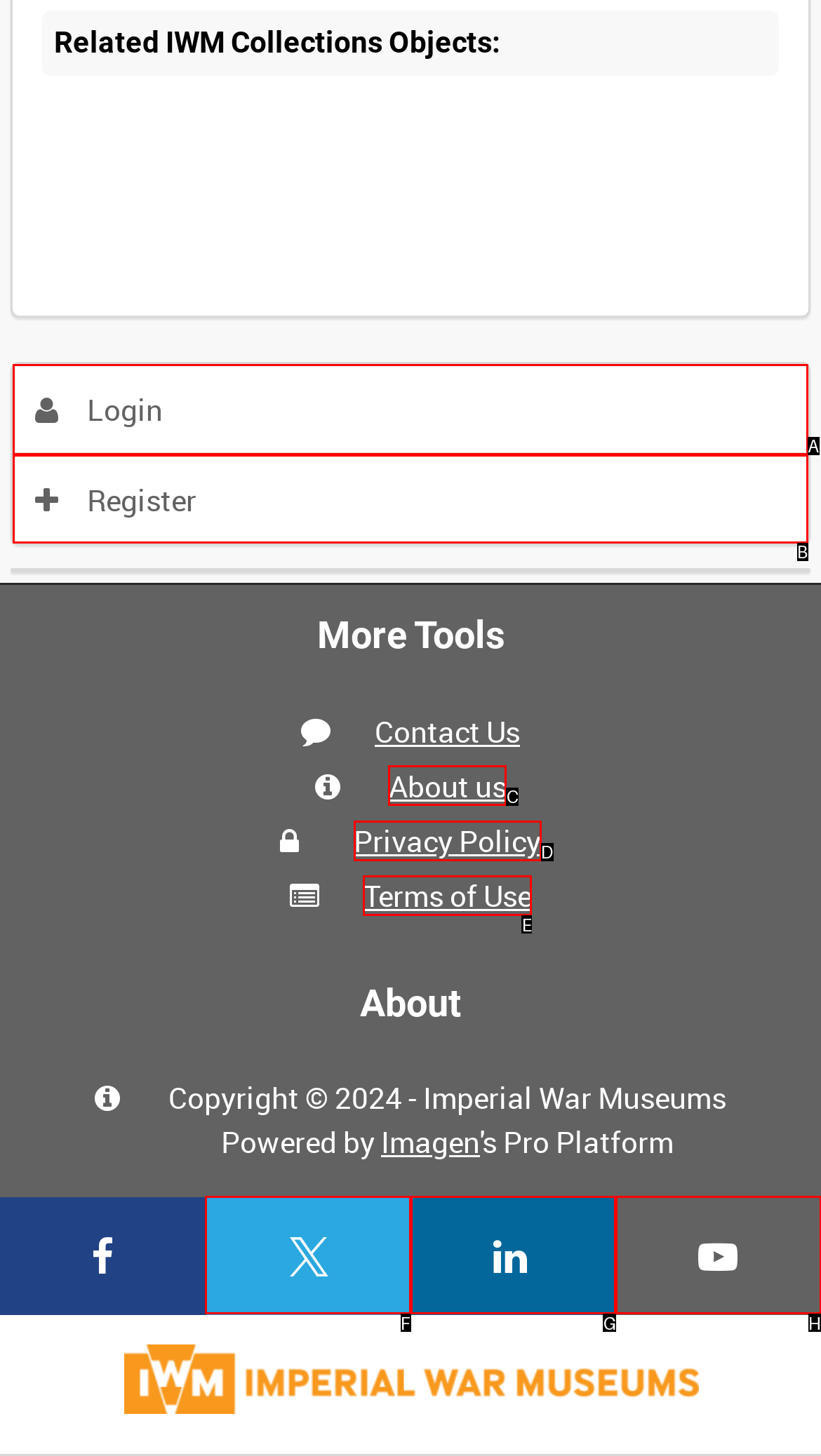Find the HTML element that suits the description: divorce child custody blog
Indicate your answer with the letter of the matching option from the choices provided.

None